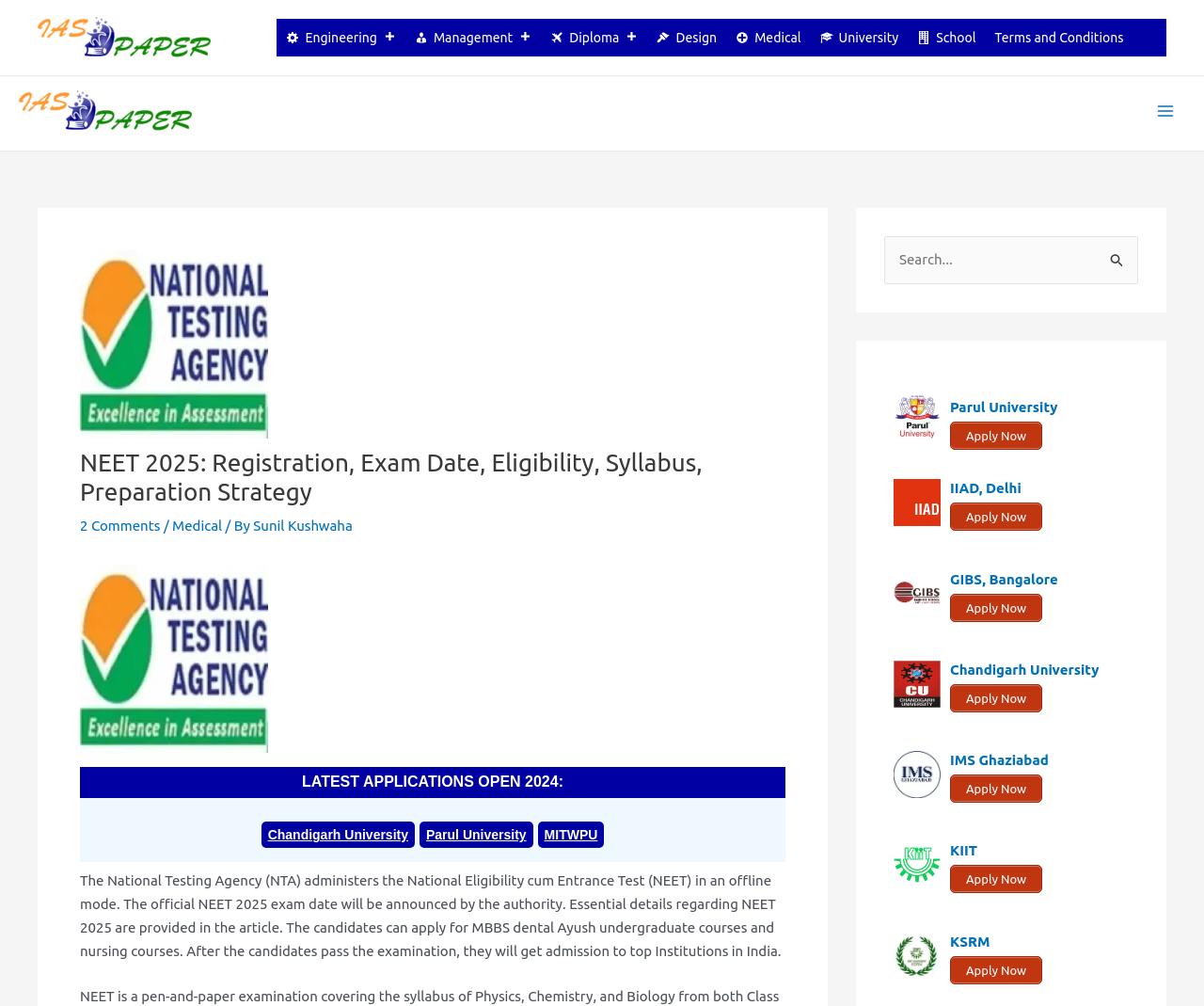What is the mode of the NEET exam?
Ensure your answer is thorough and detailed.

The NEET exam is conducted in an offline mode, which means it is a pen-and-paper-based exam, not an online exam.